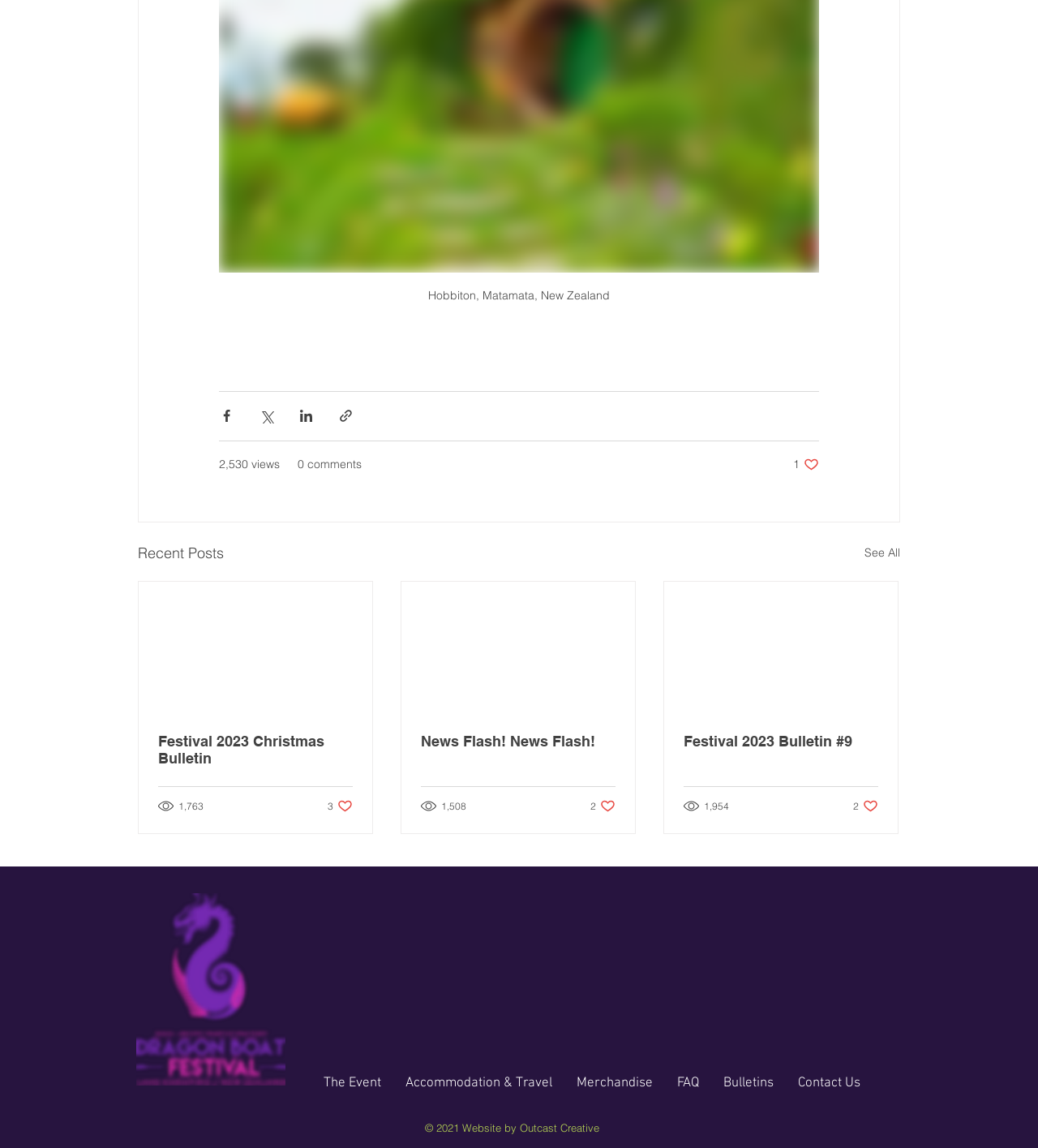Using the element description: "parent_node: News Flash! News Flash!", determine the bounding box coordinates for the specified UI element. The coordinates should be four float numbers between 0 and 1, [left, top, right, bottom].

[0.387, 0.507, 0.612, 0.621]